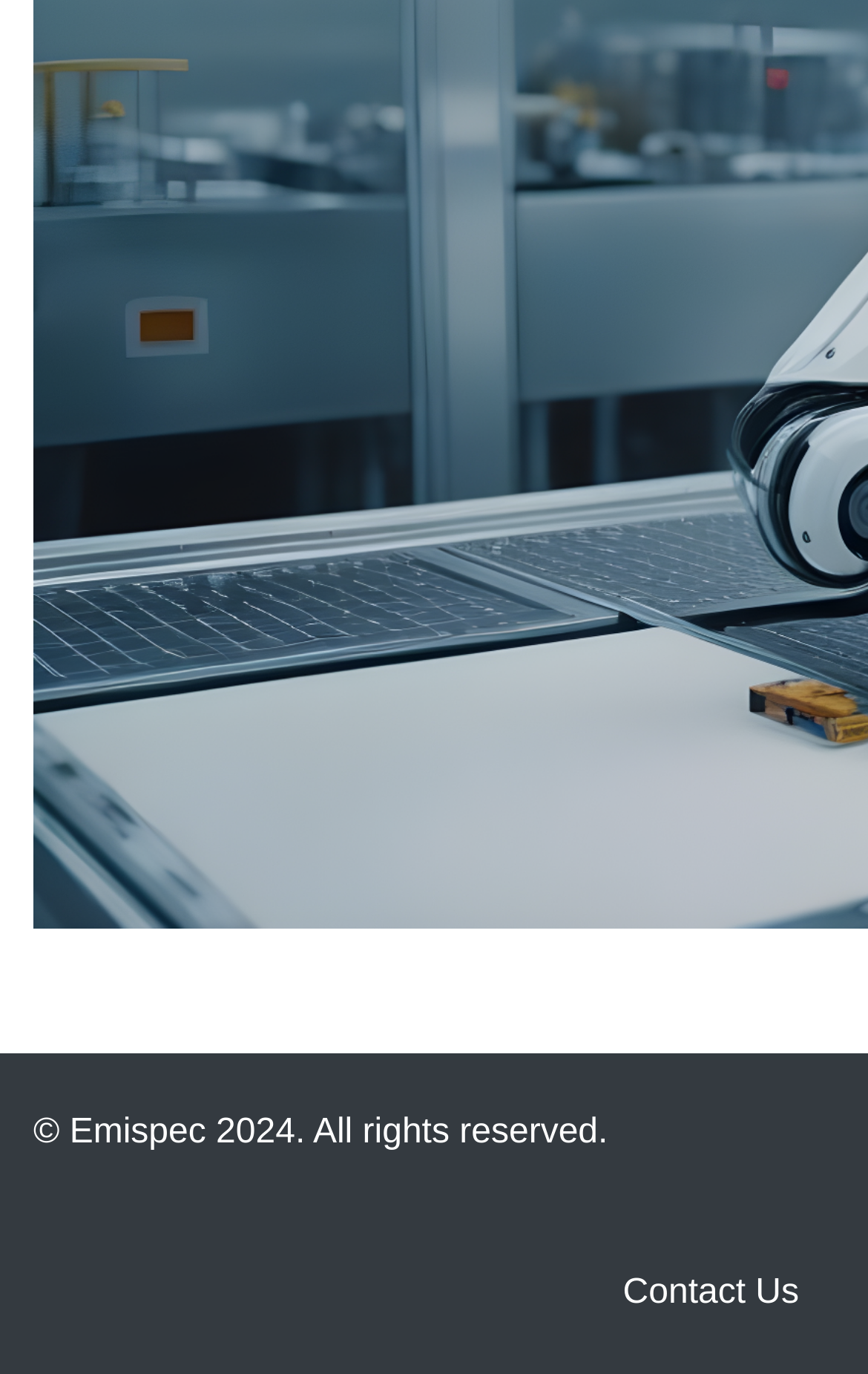Given the description of the UI element: "name="s" placeholder="Search this website…"", predict the bounding box coordinates in the form of [left, top, right, bottom], with each value being a float between 0 and 1.

None